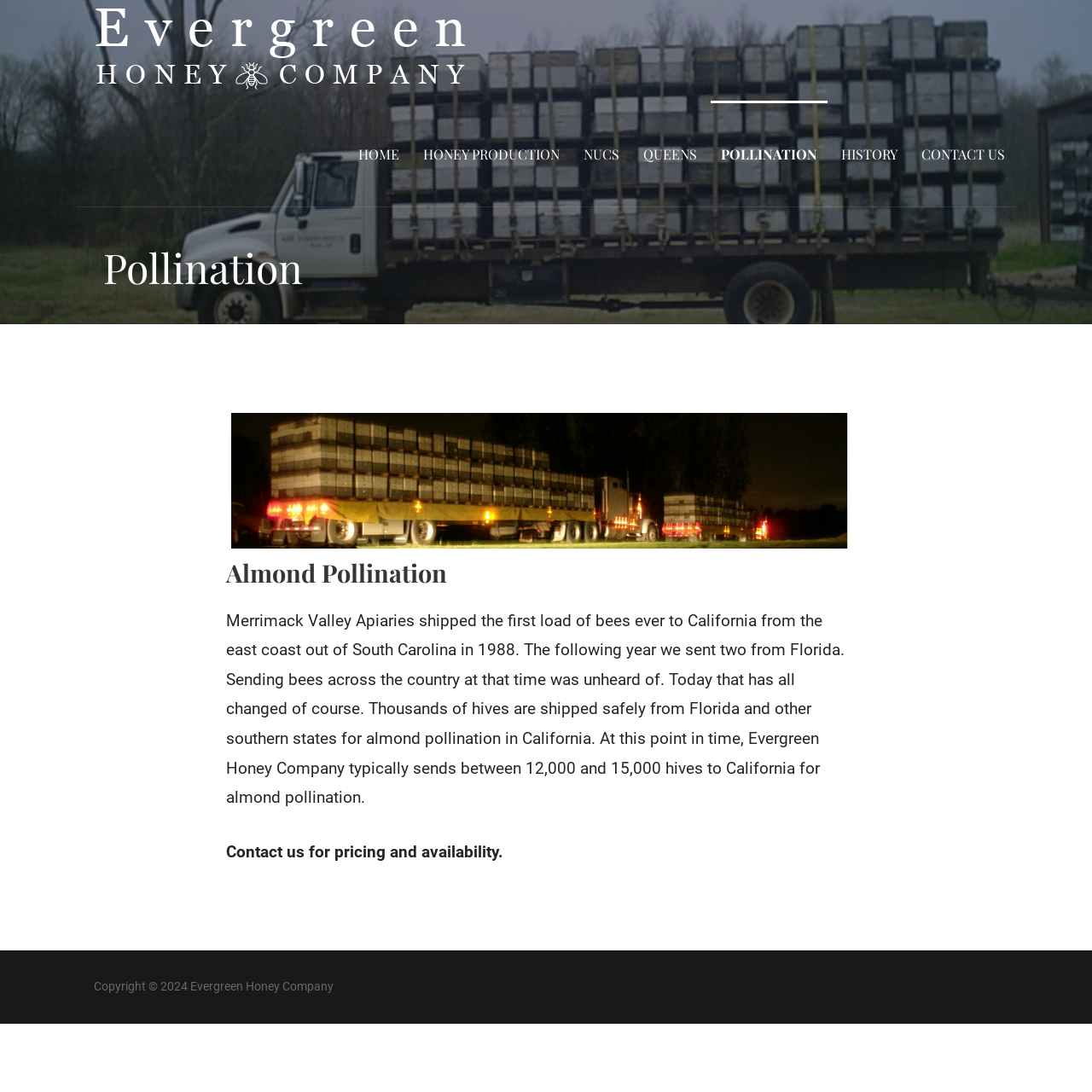Describe every aspect of the webpage in a detailed manner.

The webpage is about Pollination and Evergreen Honey Company. At the top left, there is a logo image of Evergreen Honey Company, accompanied by a link with the same name. Below the logo, there is a navigation menu with seven links: HOME, HONEY PRODUCTION, NUCS, QUEENS, POLLINATION, HISTORY, and CONTACT US, arranged horizontally from left to right.

The main content of the page is divided into two sections. The first section has a heading "Pollination" at the top, followed by an article about almond pollination. The article starts with a subheading "Almond Pollination" and then describes the history of shipping bees for almond pollination in California, mentioning that Evergreen Honey Company typically sends between 12,000 and 15,000 hives to California for this purpose. Below this text, there is a call-to-action sentence "Contact us for pricing and availability."

At the bottom left of the page, there is a copyright notice "Copyright © 2024 Evergreen Honey Company".